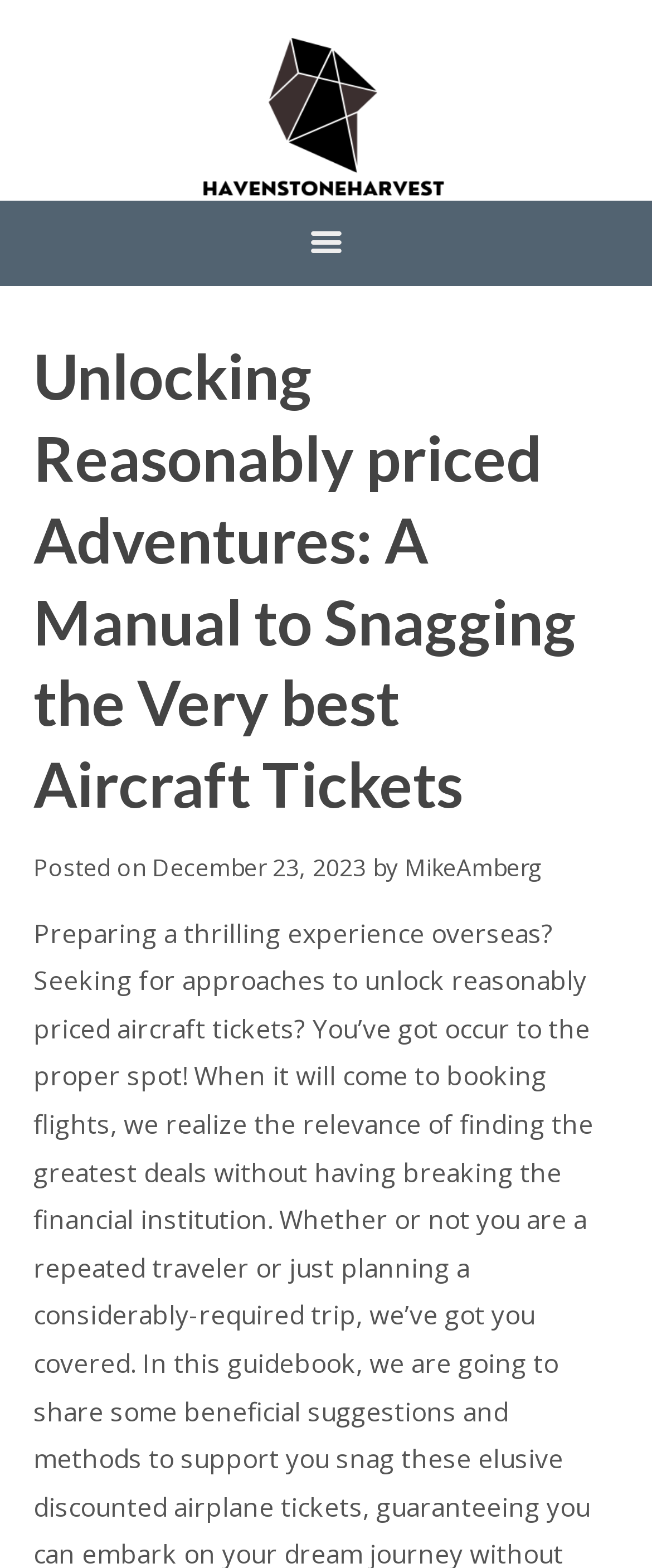Who is the author of the post?
Based on the image, provide your answer in one word or phrase.

MikeAmberg